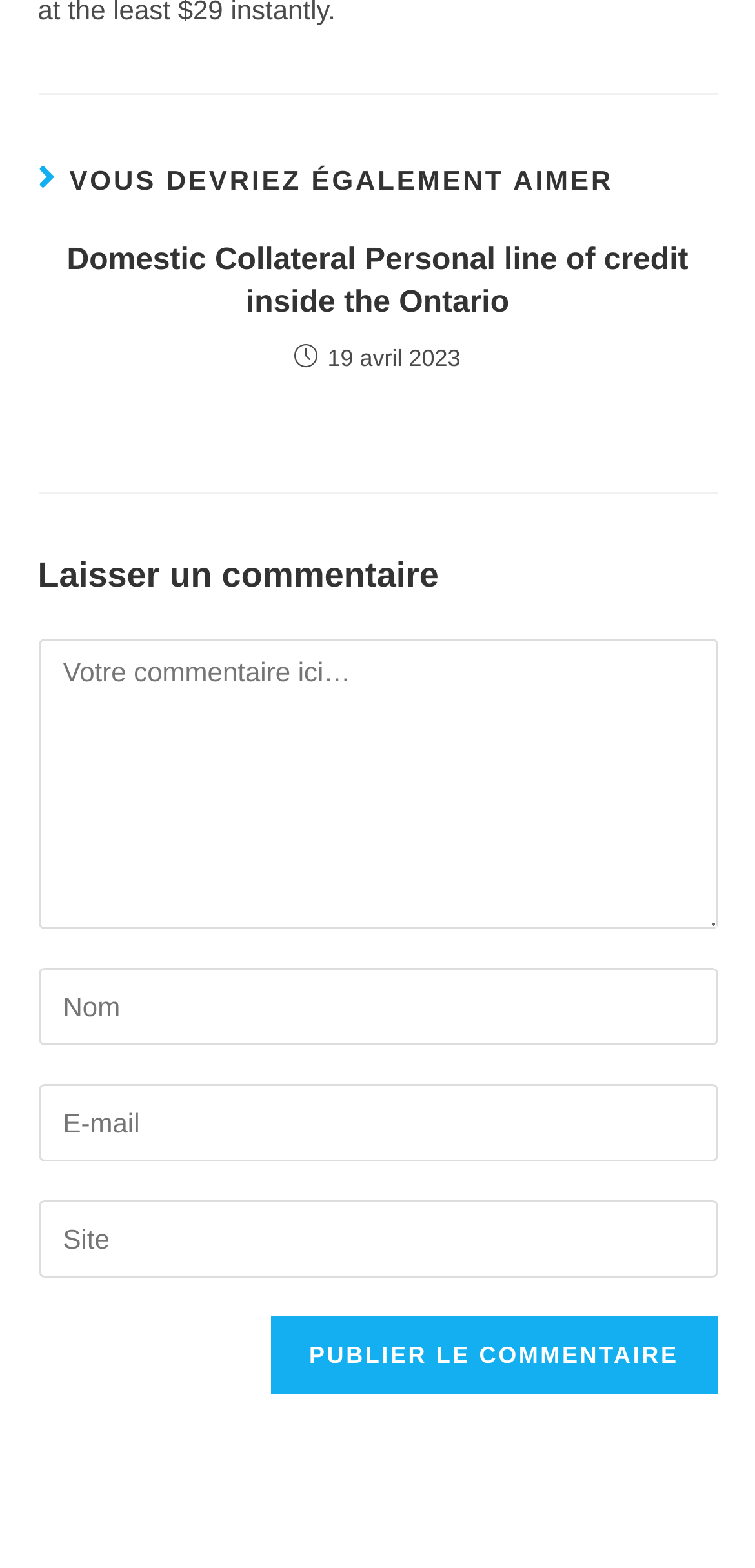Use one word or a short phrase to answer the question provided: 
Is the email address field required in the comment section?

No